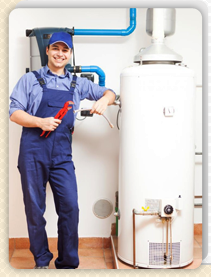Answer the question below in one word or phrase:
What is the background of the image?

A network of blue pipes